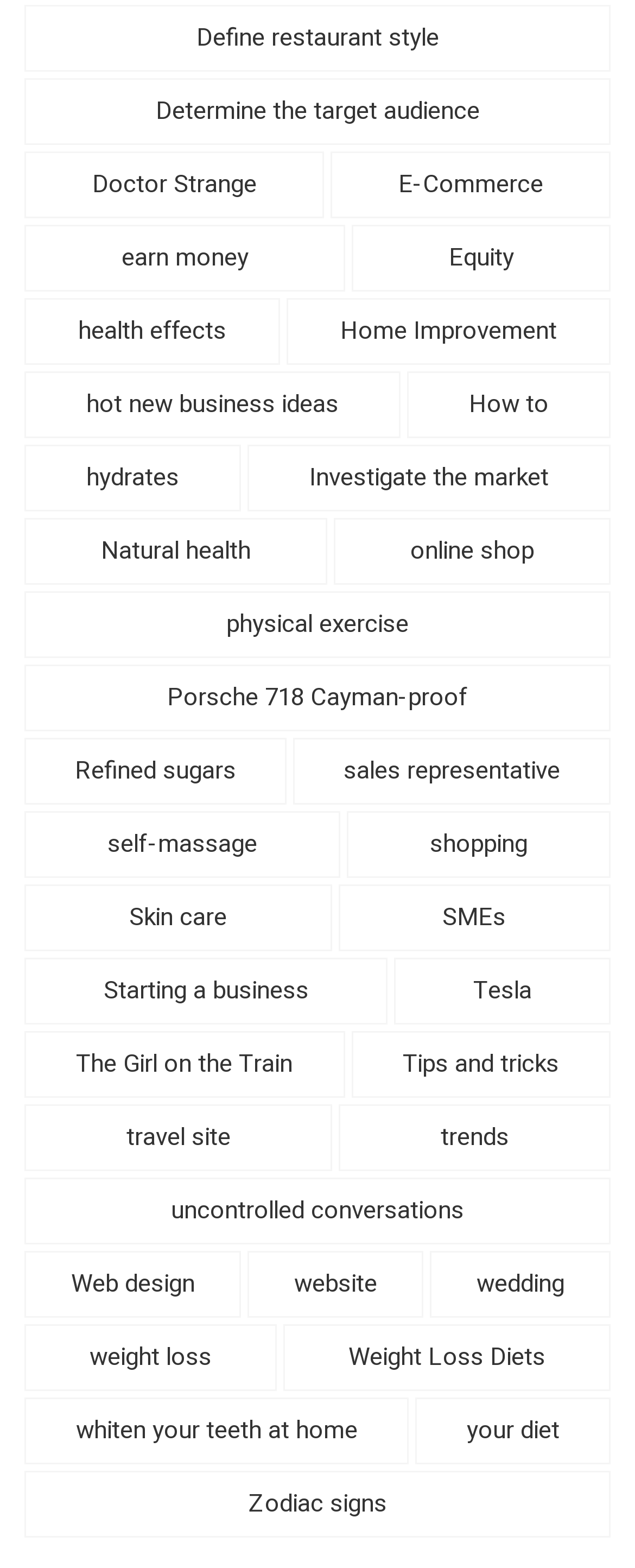What is the topic of the link at the bottom left corner?
Please provide a single word or phrase in response based on the screenshot.

Zodiac signs